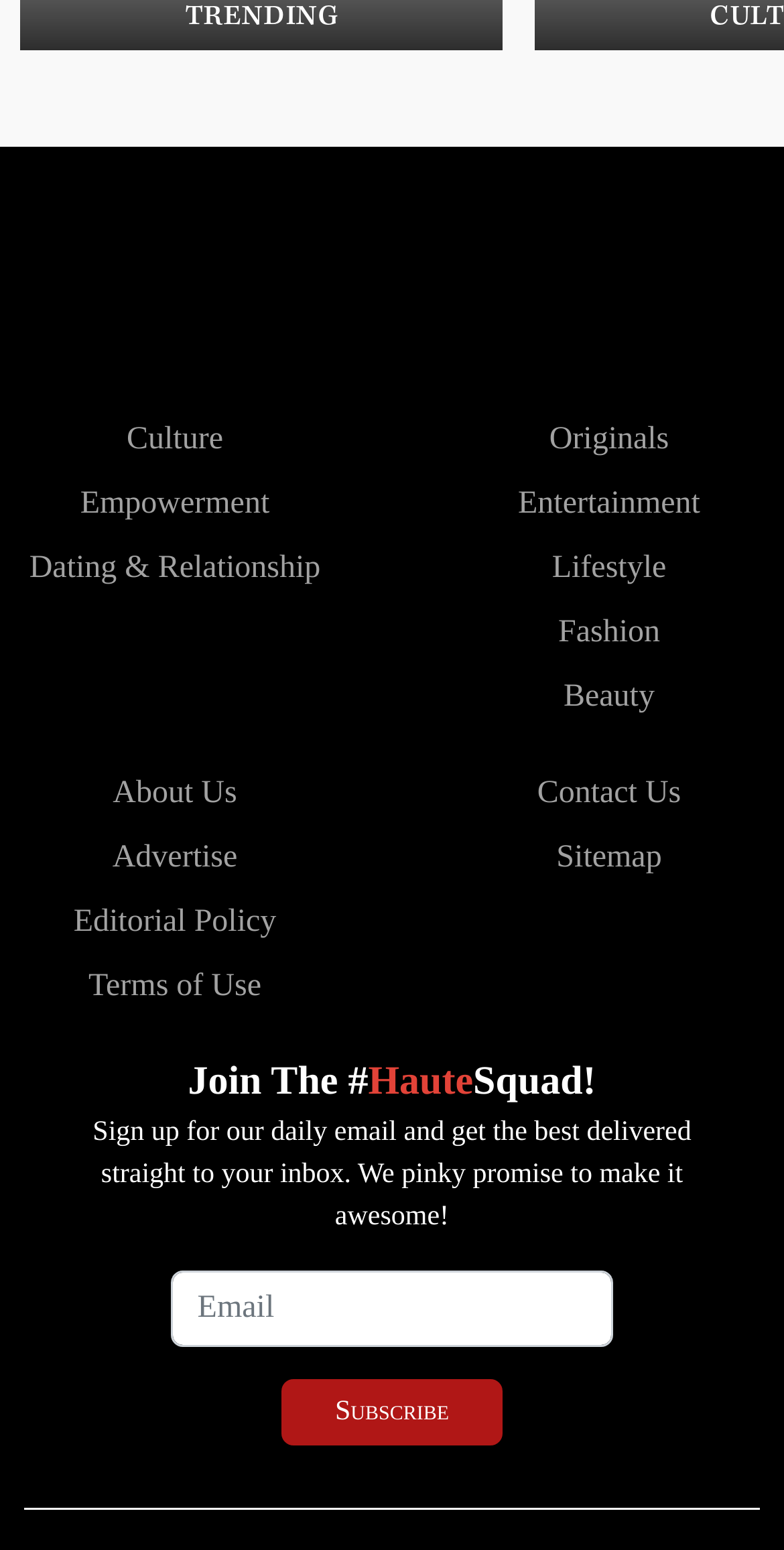Find the bounding box coordinates of the area to click in order to follow the instruction: "Contact Us".

[0.685, 0.501, 0.869, 0.523]